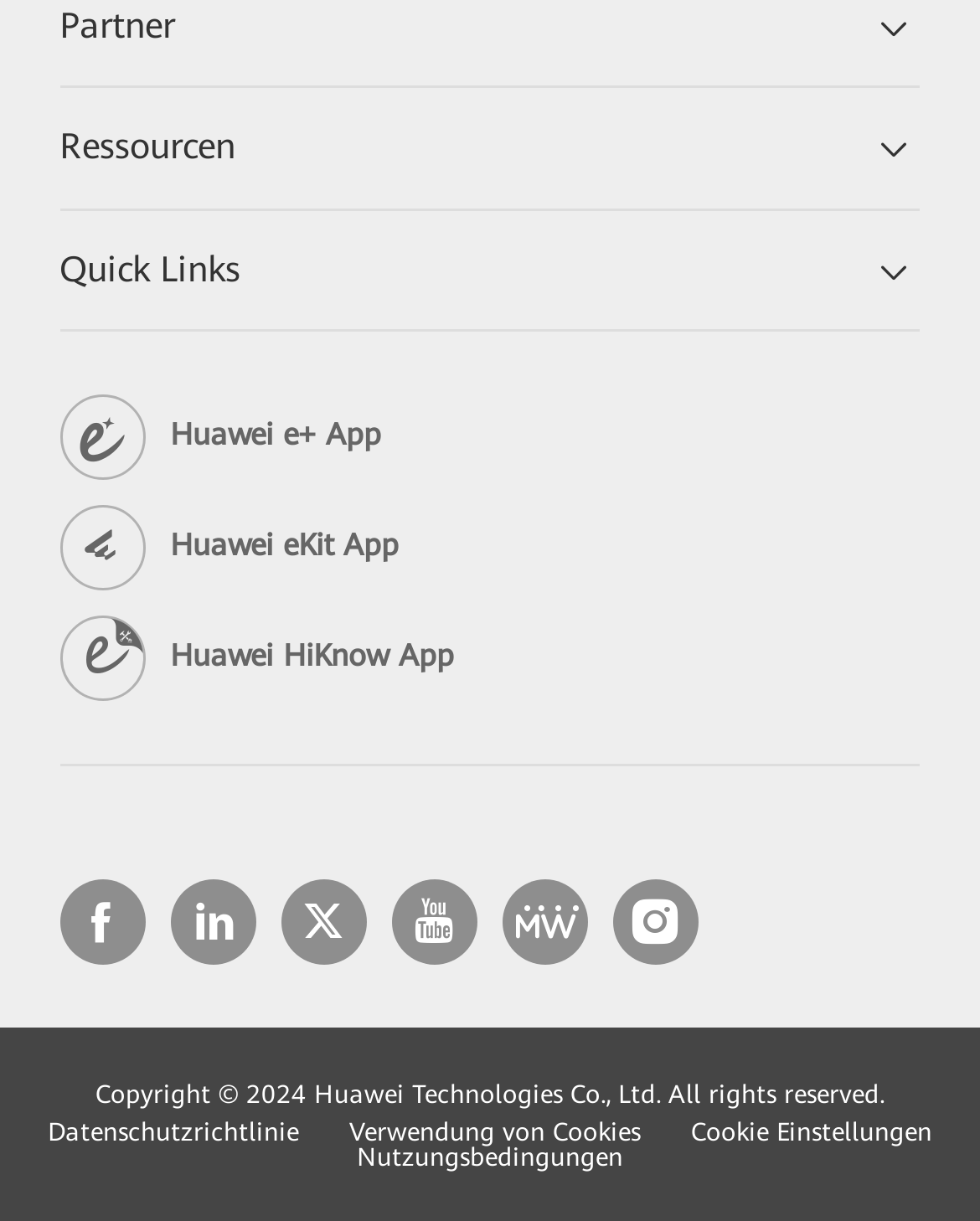What is the first link in the Quick Links section?
Using the visual information, respond with a single word or phrase.

Huawei e+ App